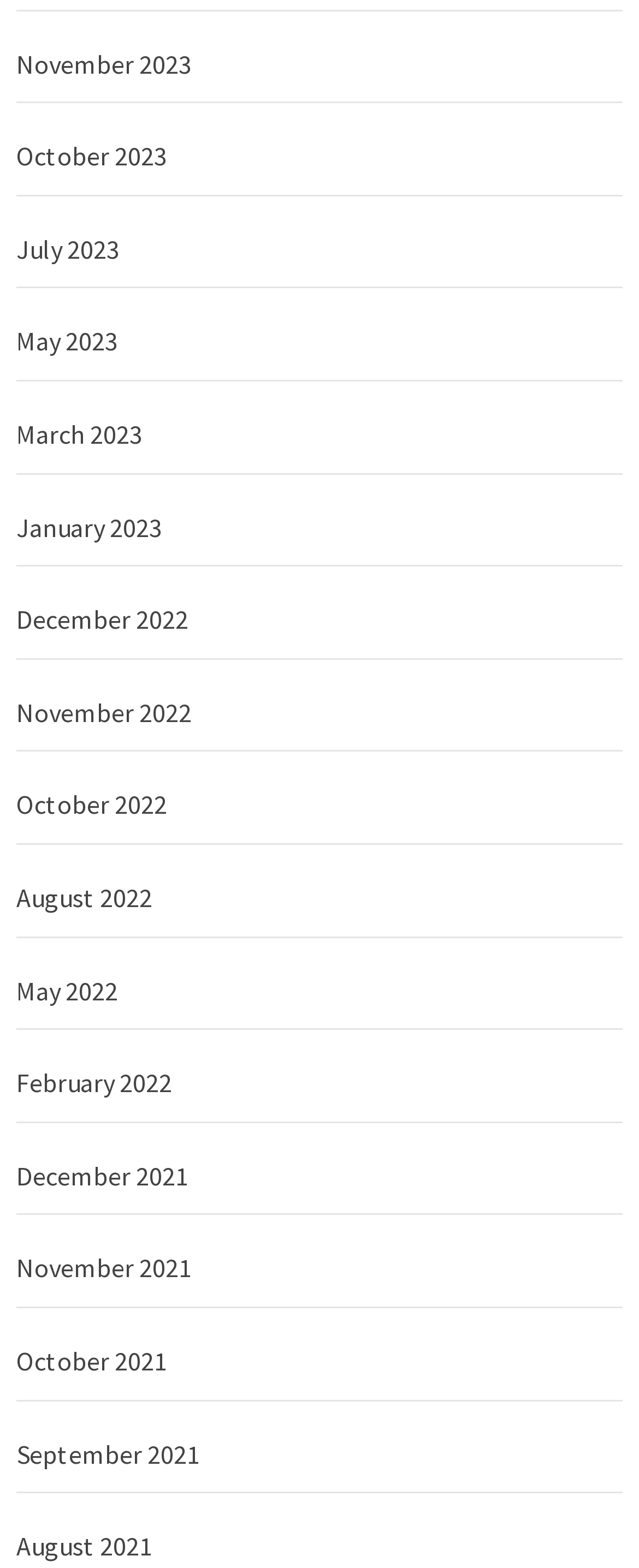Provide a one-word or one-phrase answer to the question:
How many months are listed on the webpage?

12